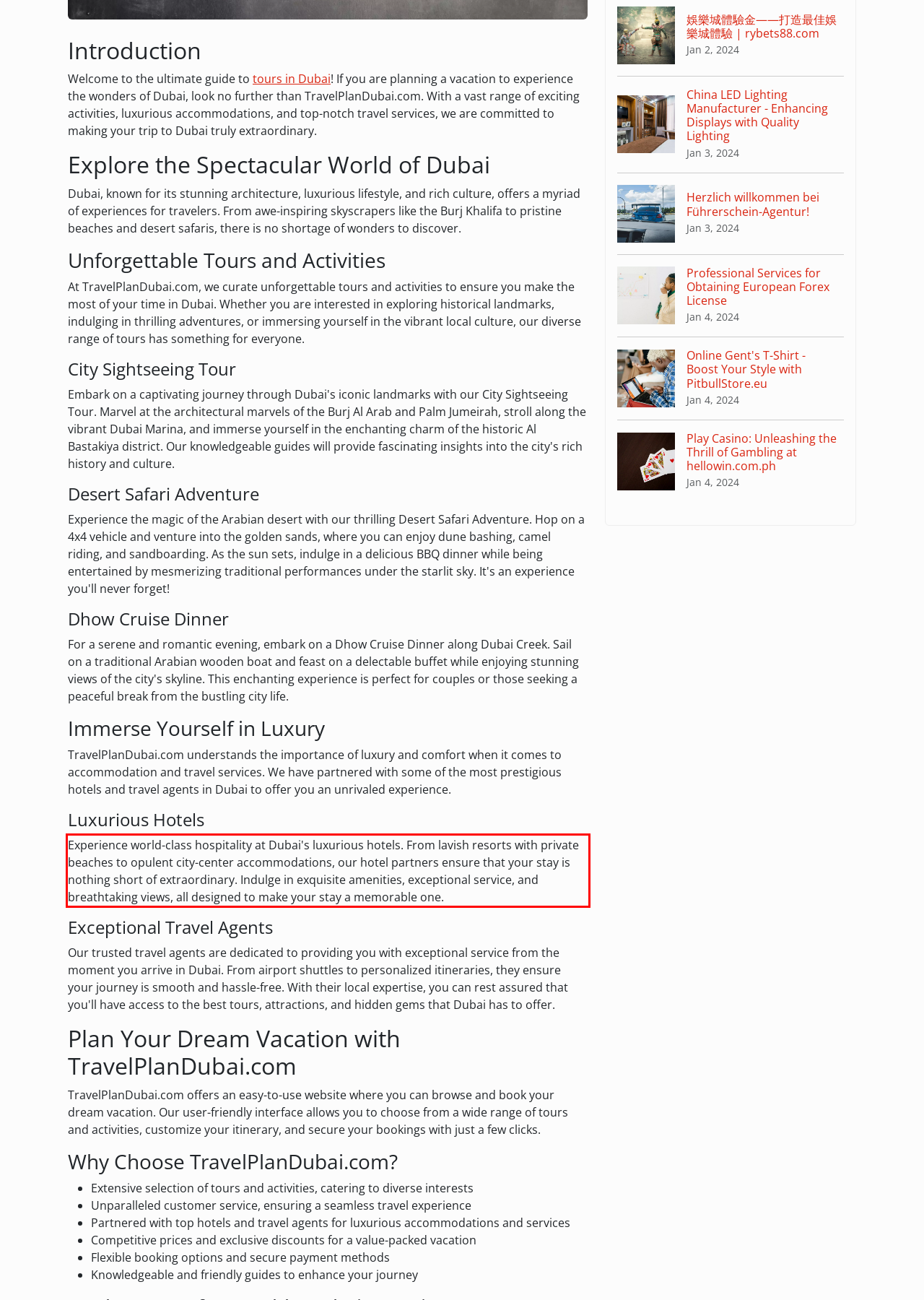Inspect the webpage screenshot that has a red bounding box and use OCR technology to read and display the text inside the red bounding box.

Experience world-class hospitality at Dubai's luxurious hotels. From lavish resorts with private beaches to opulent city-center accommodations, our hotel partners ensure that your stay is nothing short of extraordinary. Indulge in exquisite amenities, exceptional service, and breathtaking views, all designed to make your stay a memorable one.